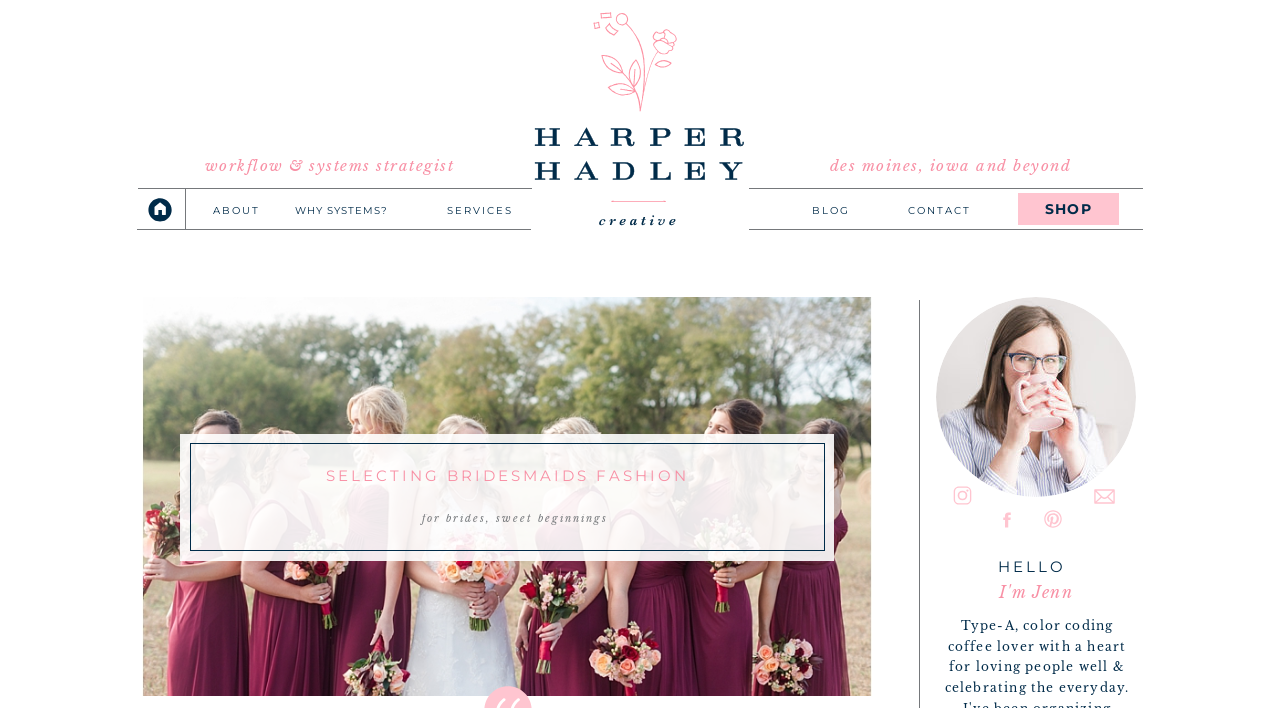Identify the bounding box coordinates of the region I need to click to complete this instruction: "Explore the 'SHOP' section".

[0.816, 0.282, 0.853, 0.308]